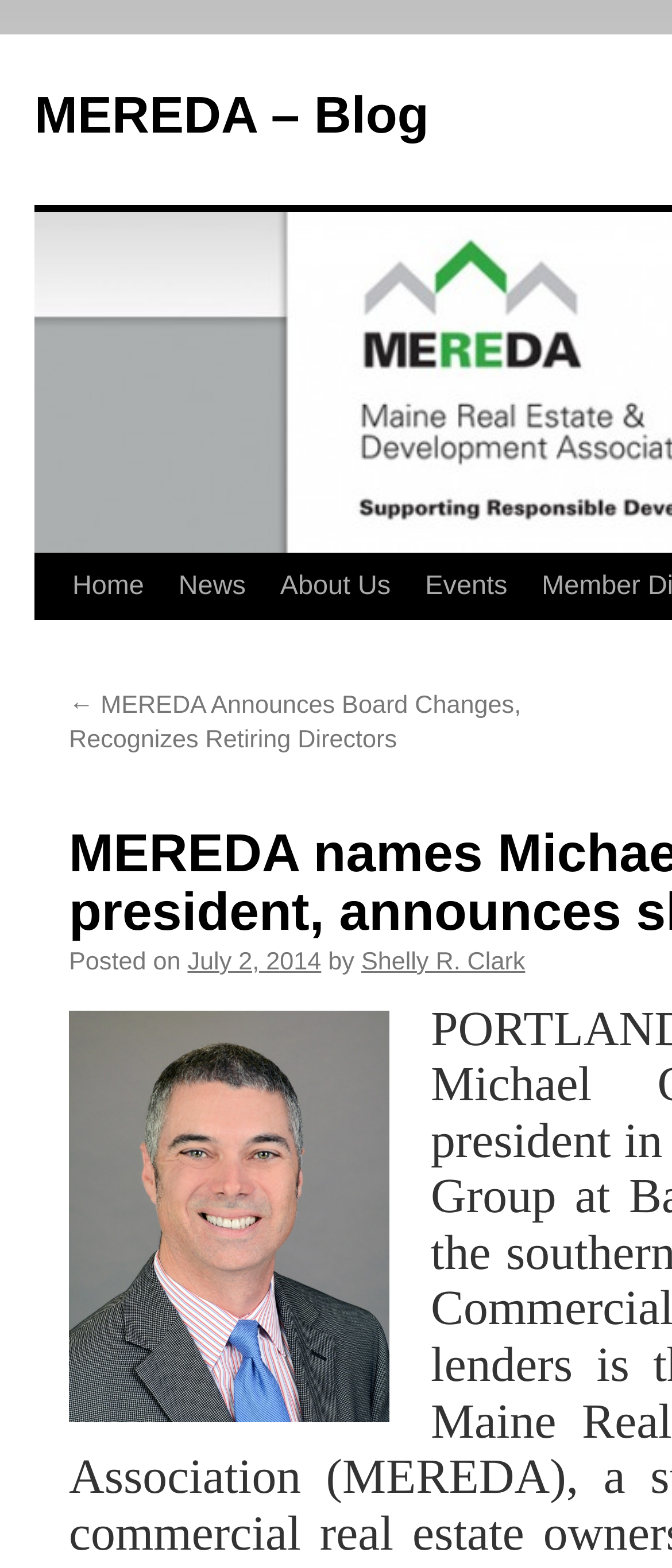What is the date of the current article?
Please provide a detailed and comprehensive answer to the question.

I looked for the date of the current article and found it next to the 'Posted on' text, which is 'July 2, 2014'.